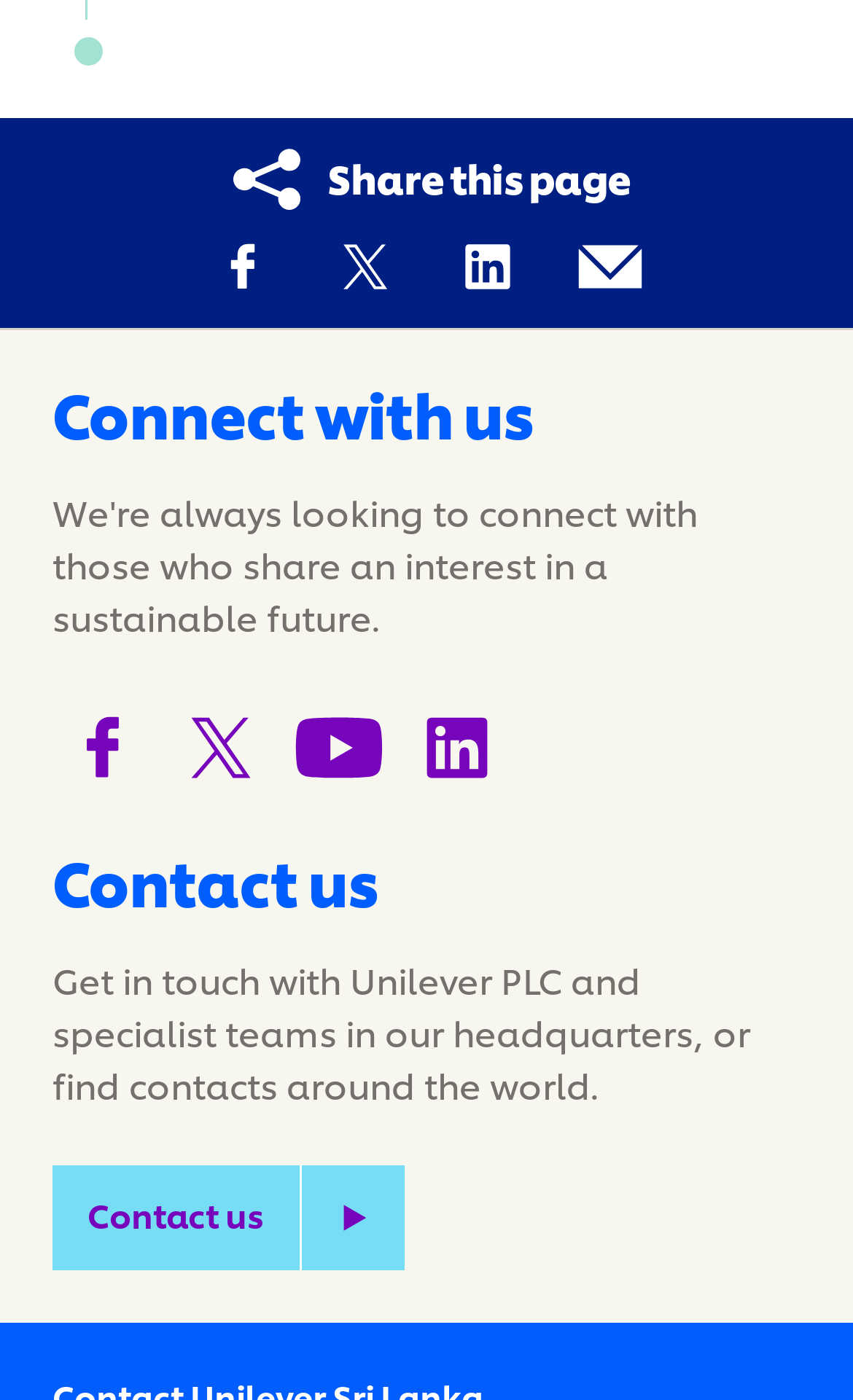Using the format (top-left x, top-left y, bottom-right x, bottom-right y), and given the element description, identify the bounding box coordinates within the screenshot: Contact us

[0.062, 0.832, 0.474, 0.907]